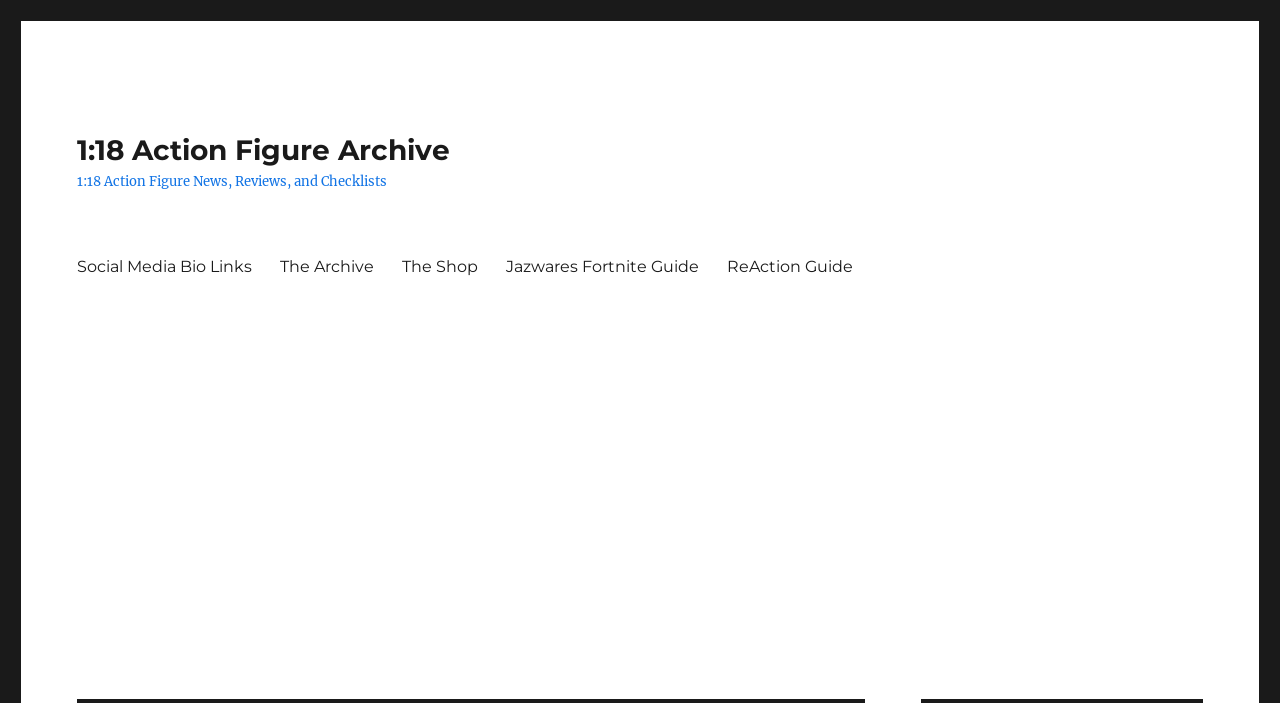What type of content is featured in the main section of the webpage?
Using the visual information, respond with a single word or phrase.

News, Reviews, and Checklists